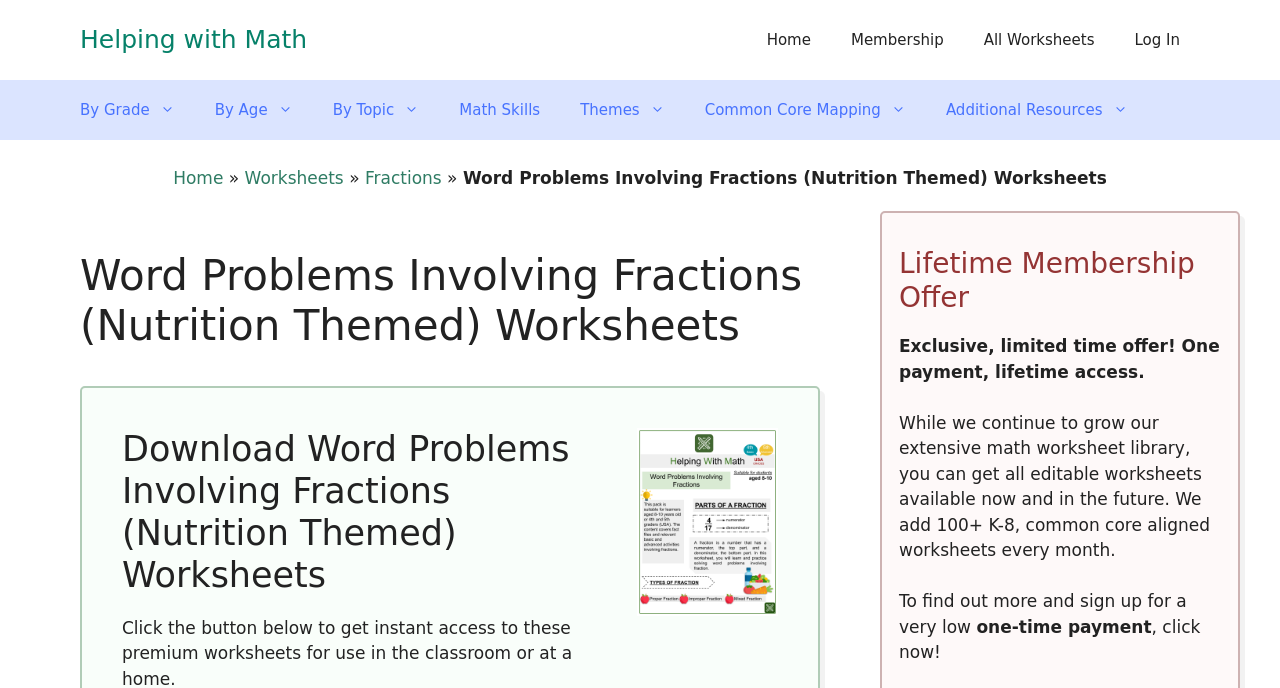Please extract the webpage's main title and generate its text content.

Word Problems Involving Fractions (Nutrition Themed) Worksheets